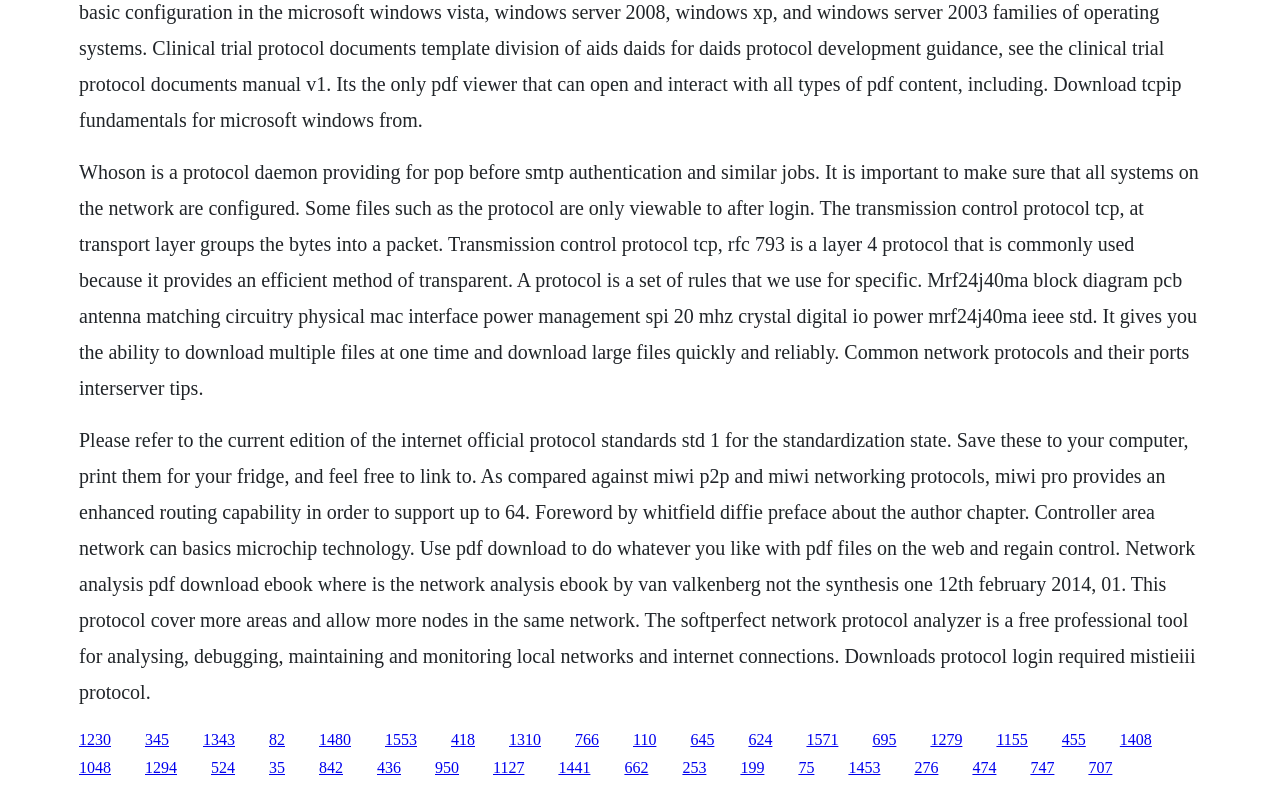Predict the bounding box coordinates of the UI element that matches this description: "1408". The coordinates should be in the format [left, top, right, bottom] with each value between 0 and 1.

[0.875, 0.924, 0.9, 0.945]